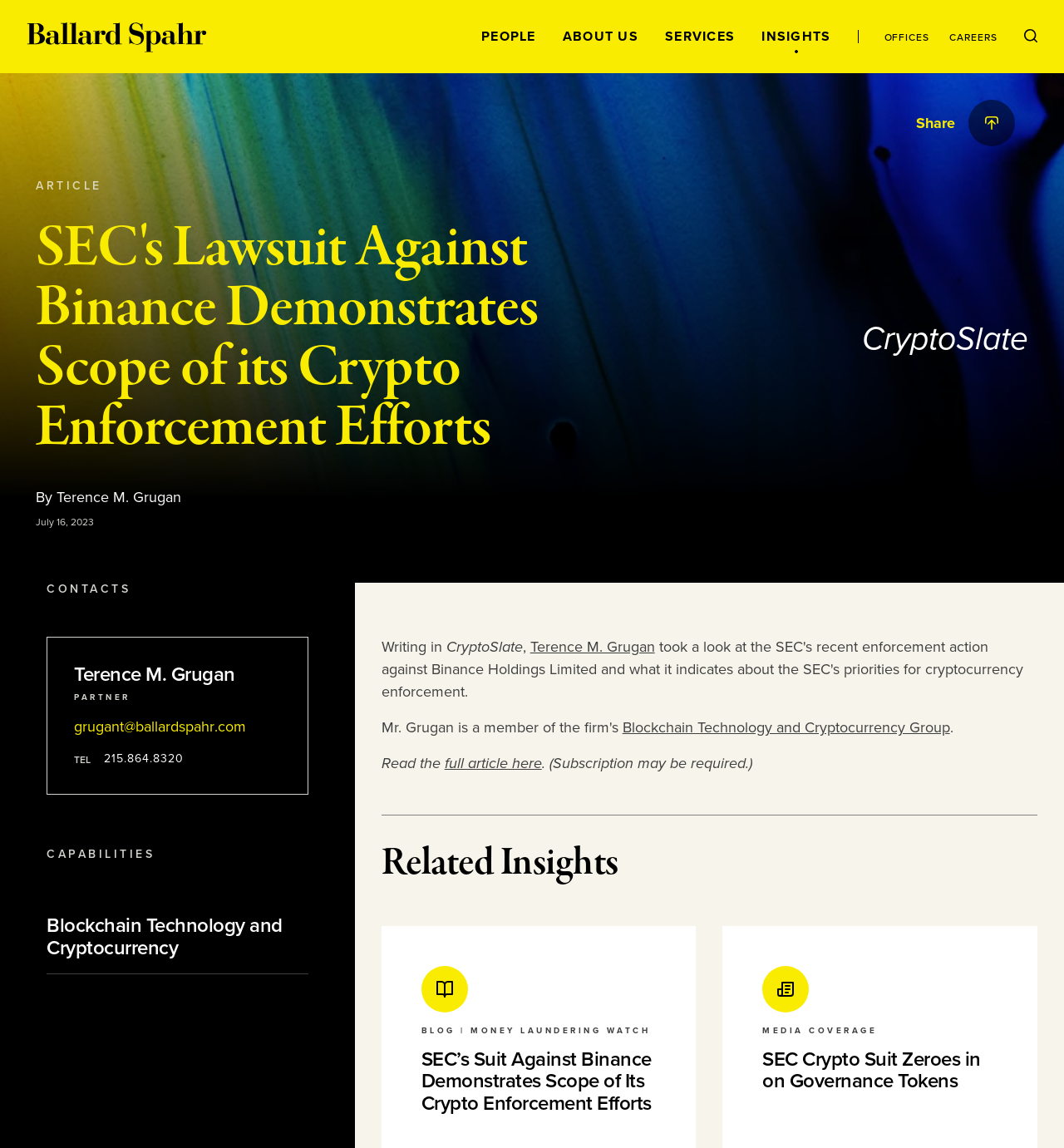What is the name of the law firm?
Refer to the image and give a detailed answer to the query.

I found the name of the law firm by looking at the top-left corner of the webpage, where I saw a link with the text 'Ballard Spahr' and an image with the same name.